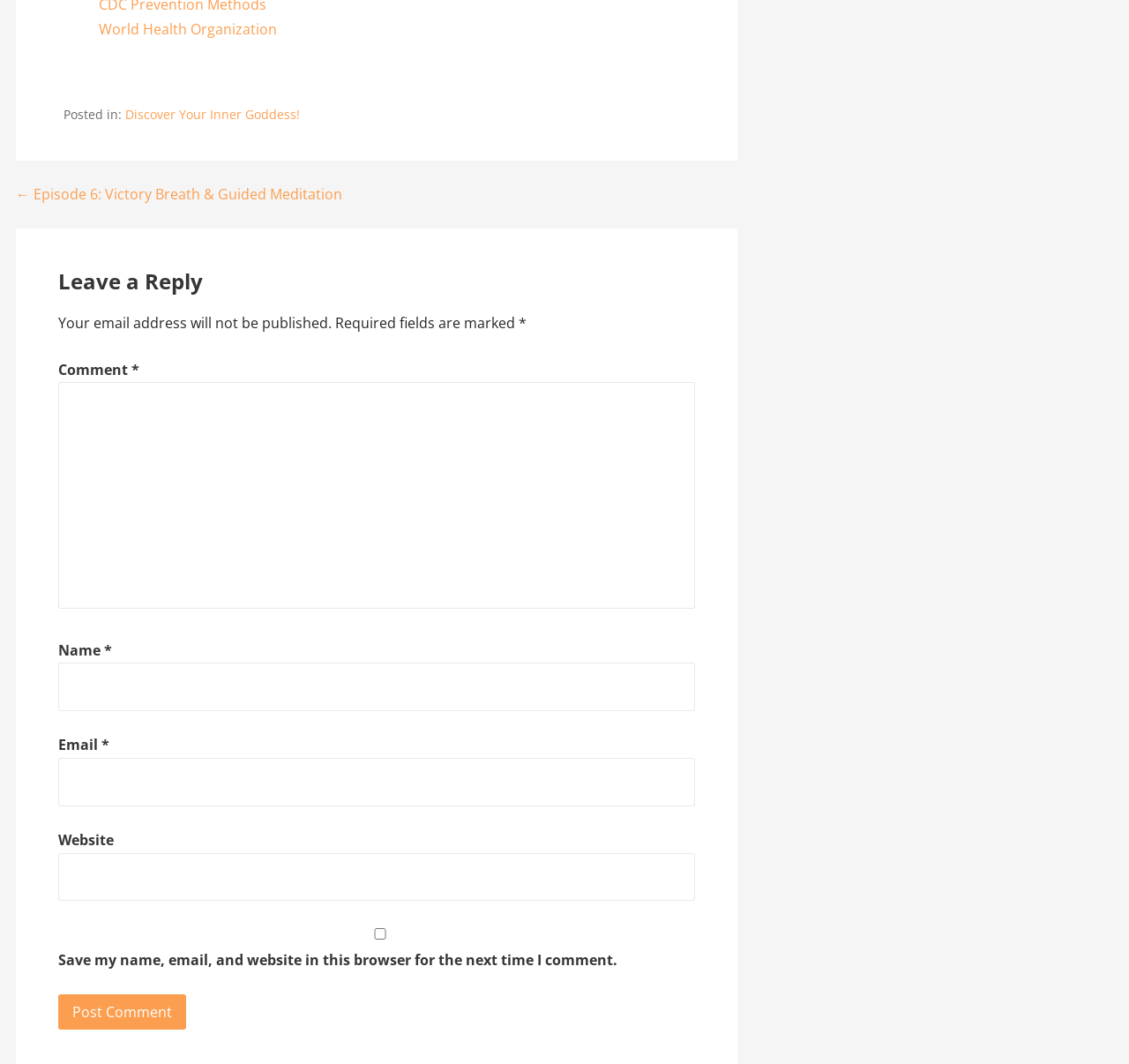What is the name of the organization linked at the top? Examine the screenshot and reply using just one word or a brief phrase.

World Health Organization